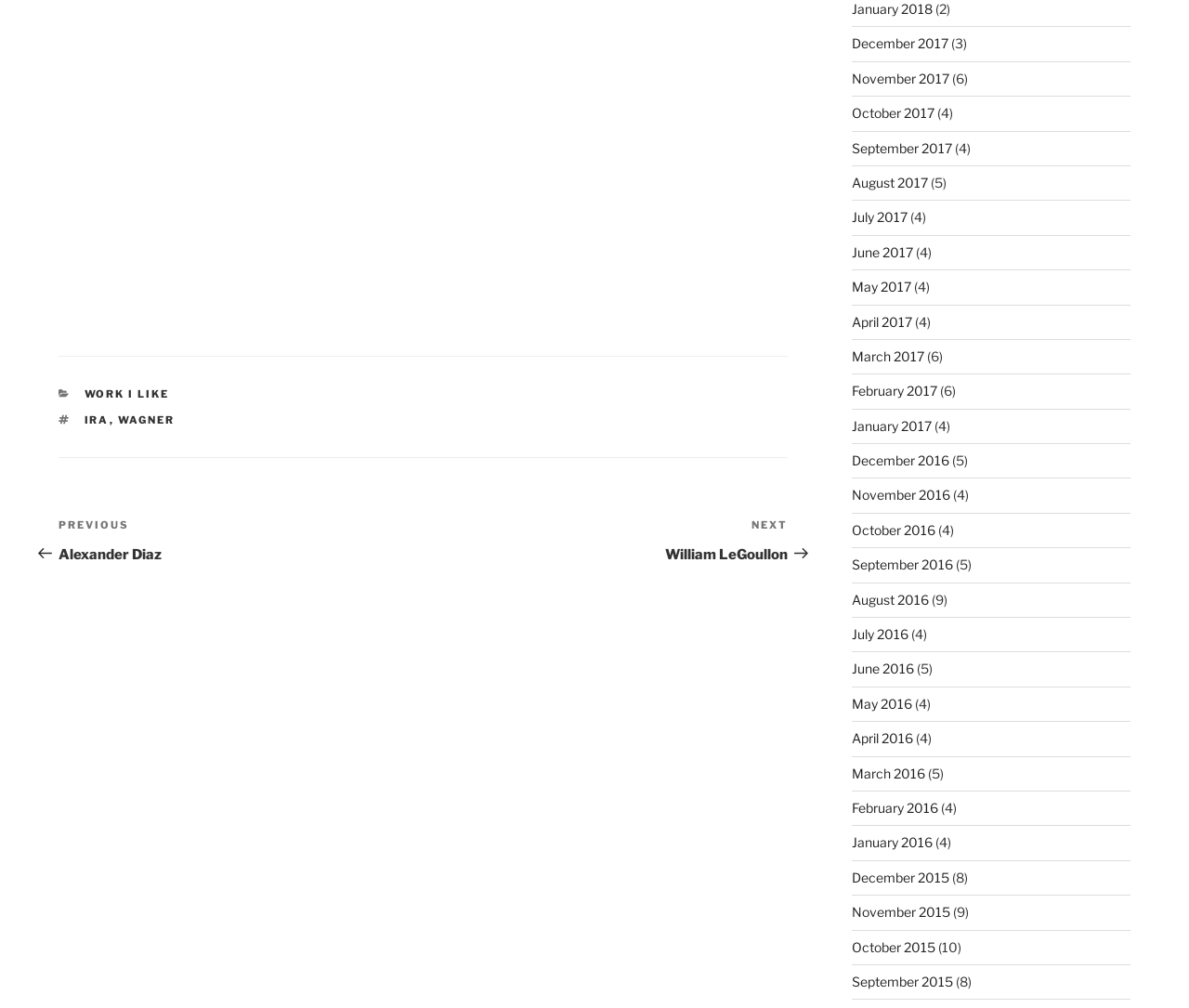Use a single word or phrase to answer the question:
What is the purpose of the navigation section?

Post navigation